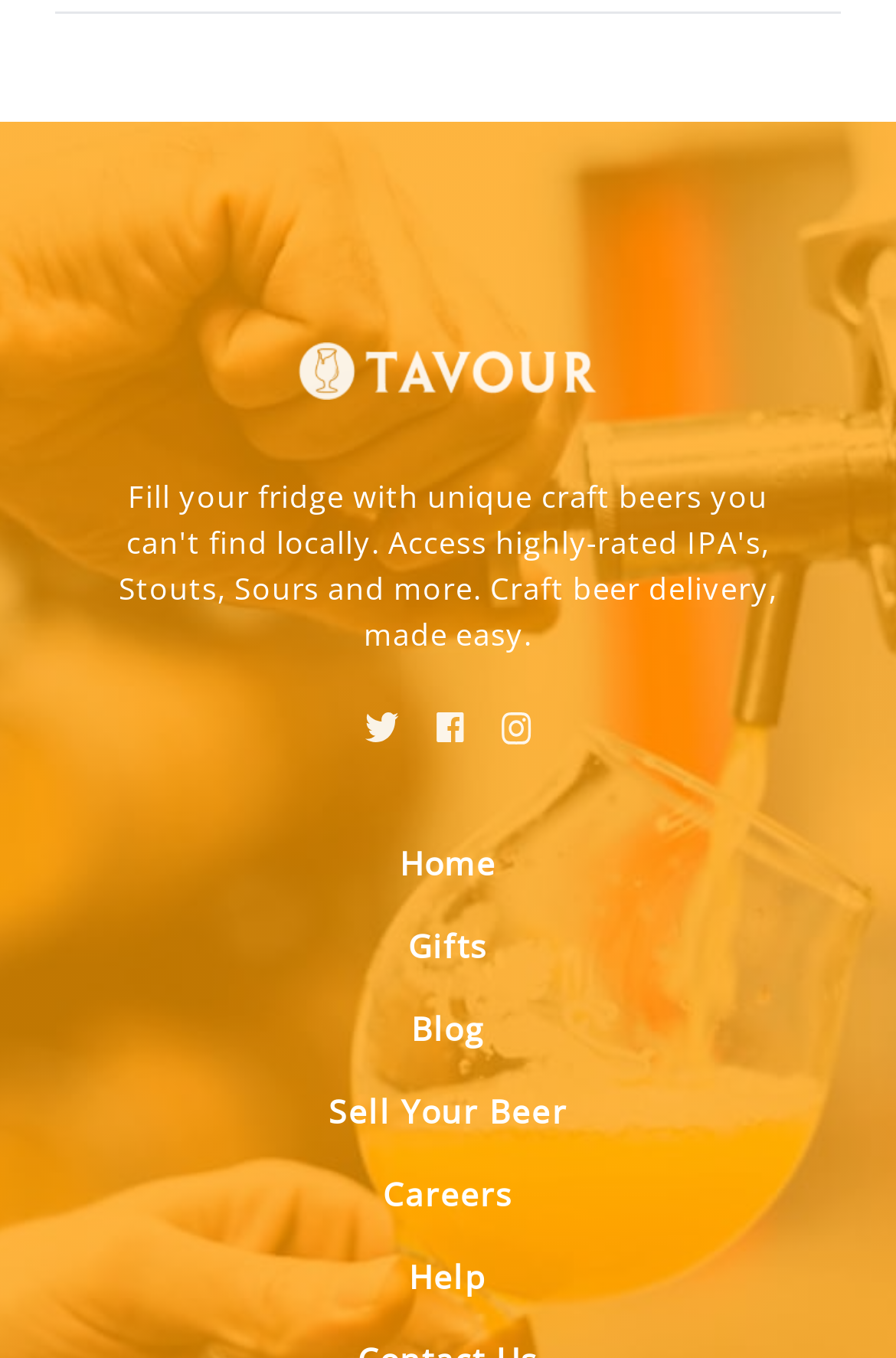Determine the bounding box coordinates of the region I should click to achieve the following instruction: "explore Gifts section". Ensure the bounding box coordinates are four float numbers between 0 and 1, i.e., [left, top, right, bottom].

[0.435, 0.666, 0.565, 0.727]